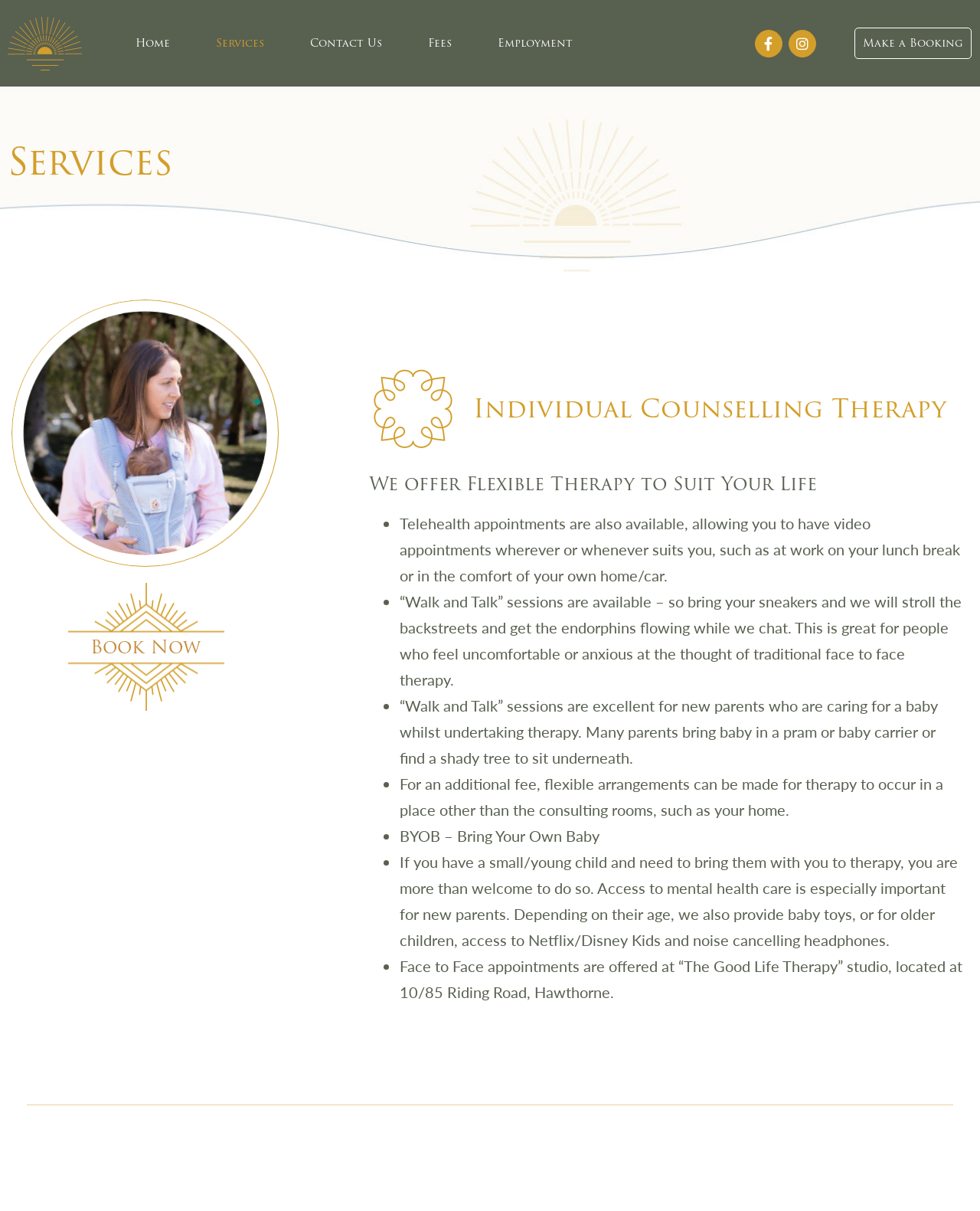Find the bounding box coordinates for the HTML element described as: "Register". The coordinates should consist of four float values between 0 and 1, i.e., [left, top, right, bottom].

None